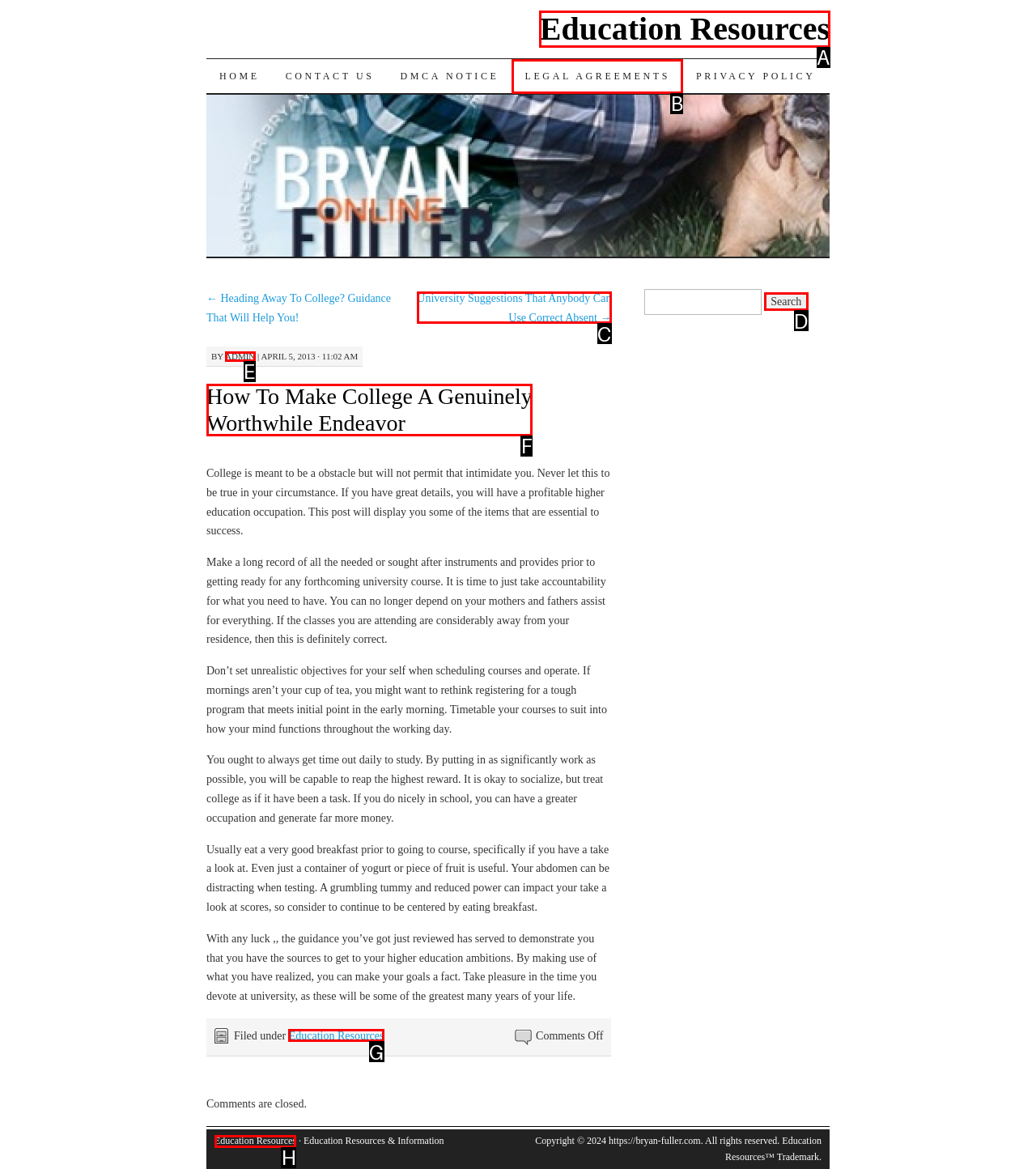Pick the option that corresponds to: GDPR description
Provide the letter of the correct choice.

None